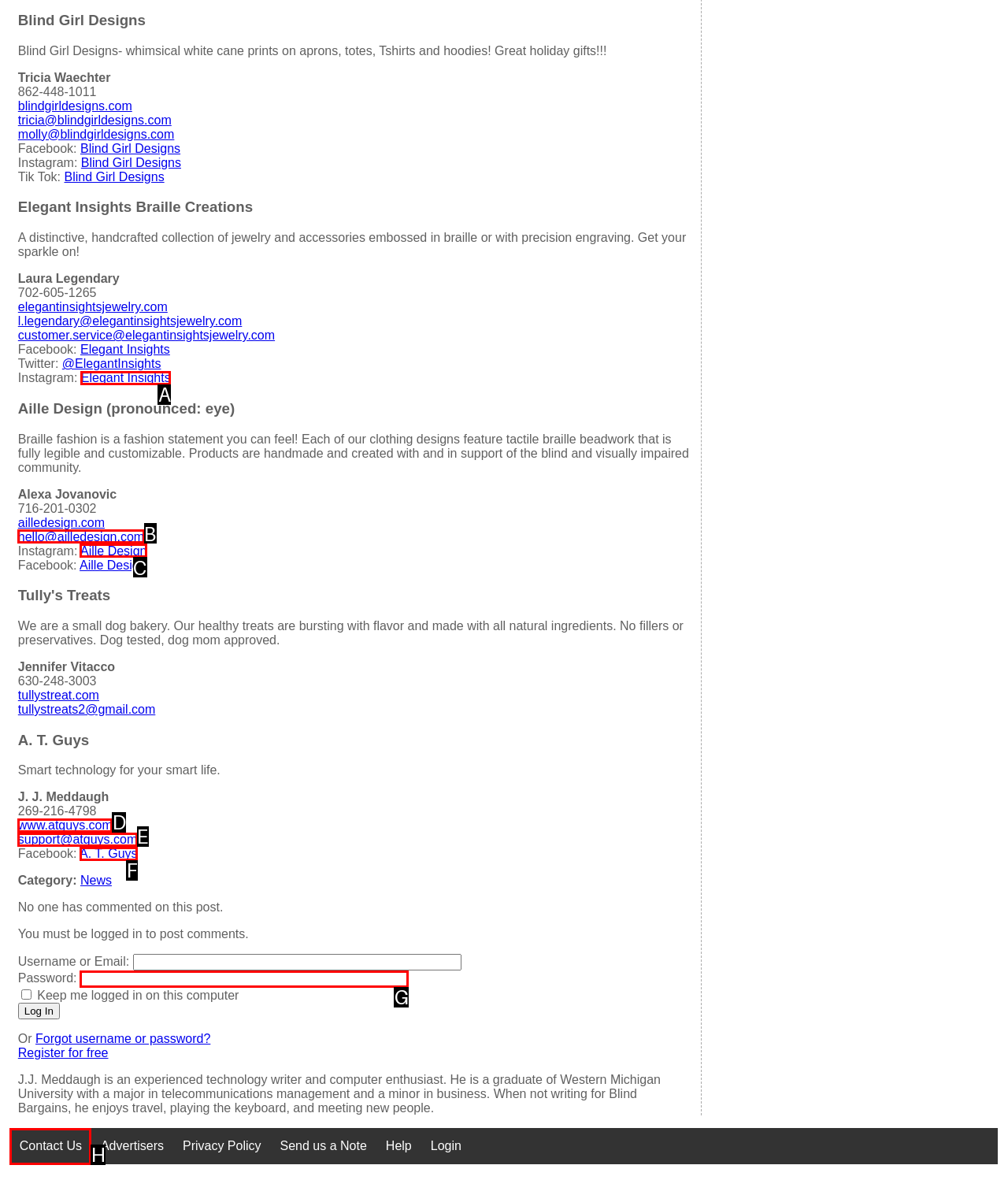Which HTML element matches the description: Proofreading services?
Reply with the letter of the correct choice.

None